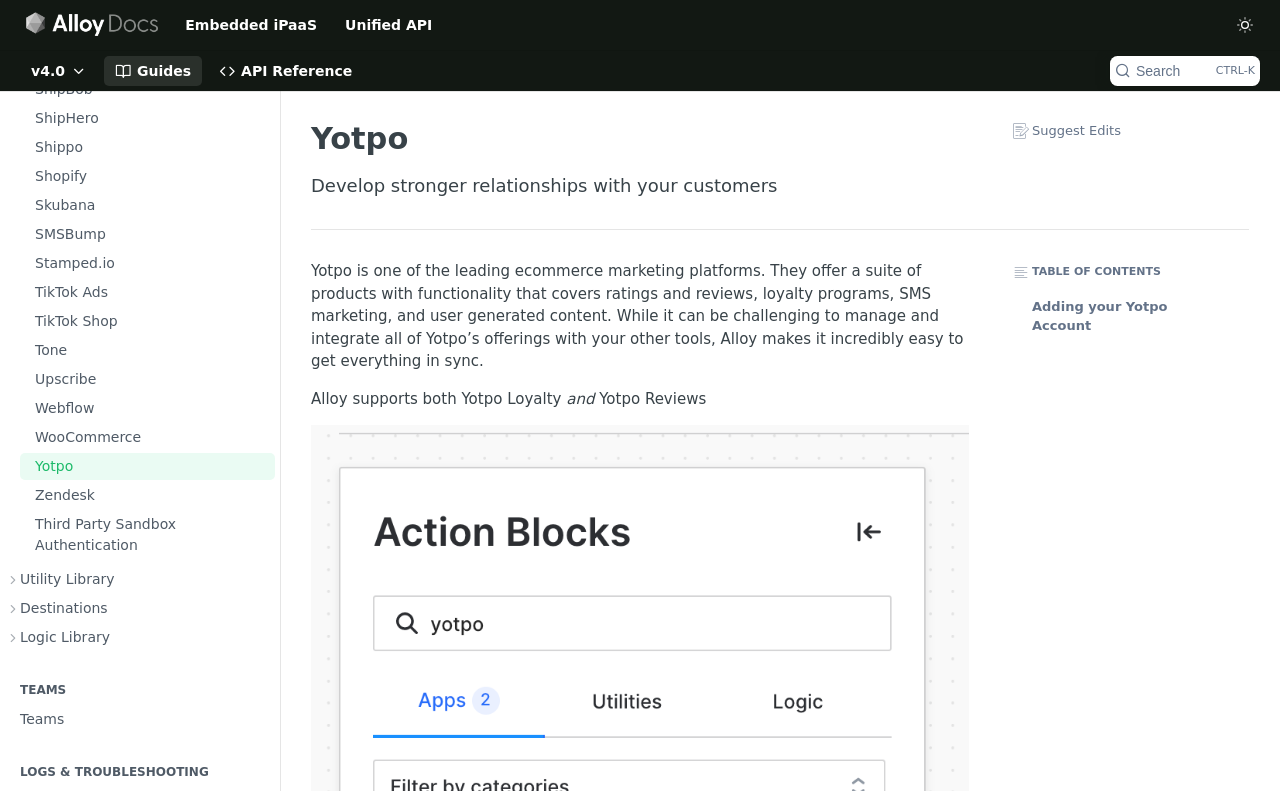Construct a comprehensive caption that outlines the webpage's structure and content.

The webpage is about Yotpo, a leading ecommerce marketing platform, and its integration with Alloy. At the top left corner, there is a "Jump to Content" link, followed by a list of 19 links to various platforms and tools, including ShipHero, Shopify, and Zendesk, arranged horizontally. Below these links, there are three sections: "Utility Library", "Destinations", and "Logic Library", each with a "Show subpages" link and a corresponding button.

On the right side of the page, there is a header section with a heading "Yotpo" and a brief description of the platform, "Develop stronger relationships with your customers". Below this, there is a paragraph of text describing Yotpo's products and how Alloy makes it easy to integrate them with other tools.

Further down, there are three sections: "TEAMS", "LOGS & TROUBLESHOOTING", and a section with links to "Handling Errors", "Rate Limits", and "Retry Mechanism". At the bottom right corner, there are two links: "TABLE OF CONTENTS" and "Adding your Yotpo Account".